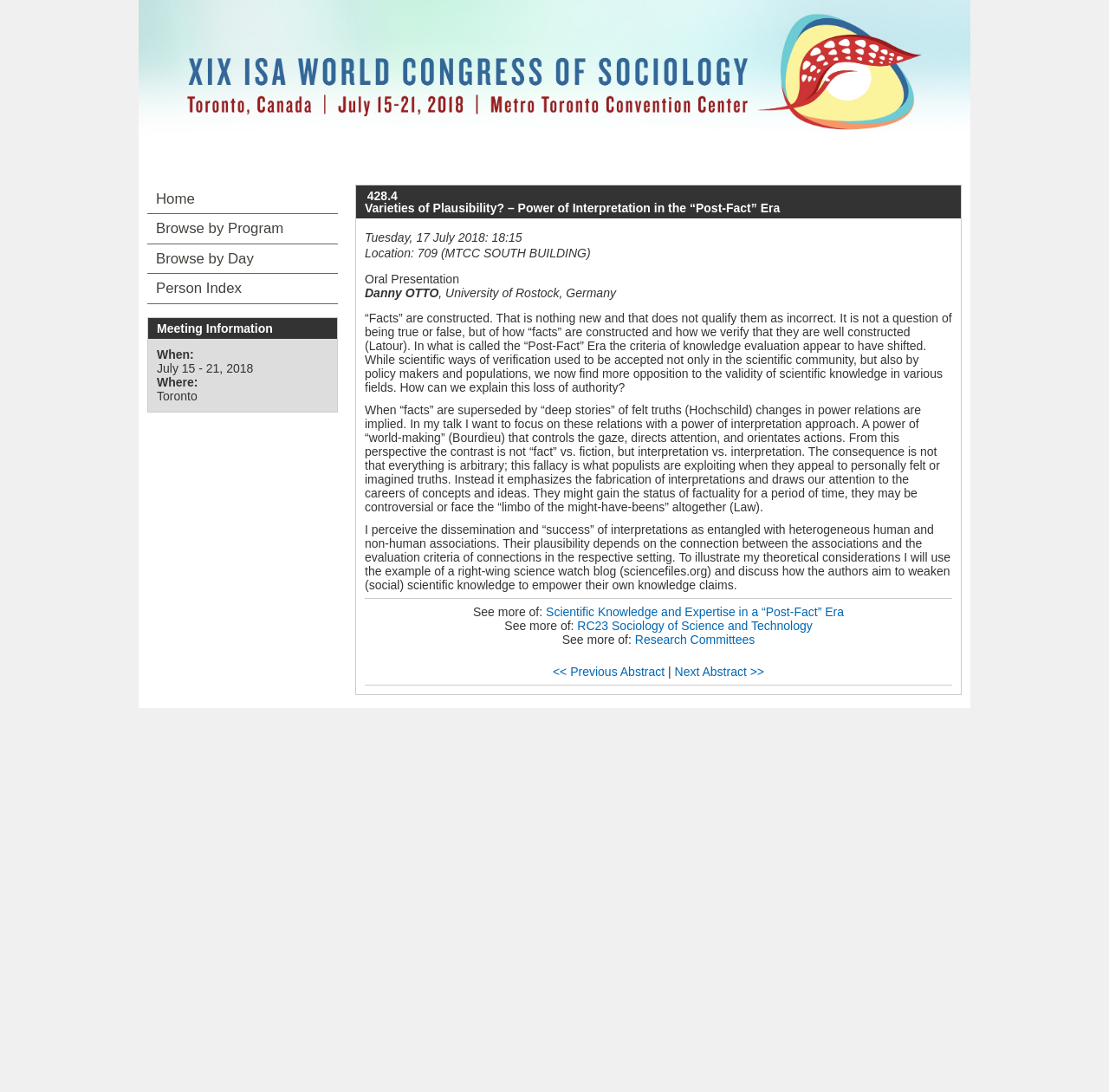Can you specify the bounding box coordinates for the region that should be clicked to fulfill this instruction: "View the Next Abstract".

[0.608, 0.609, 0.689, 0.621]